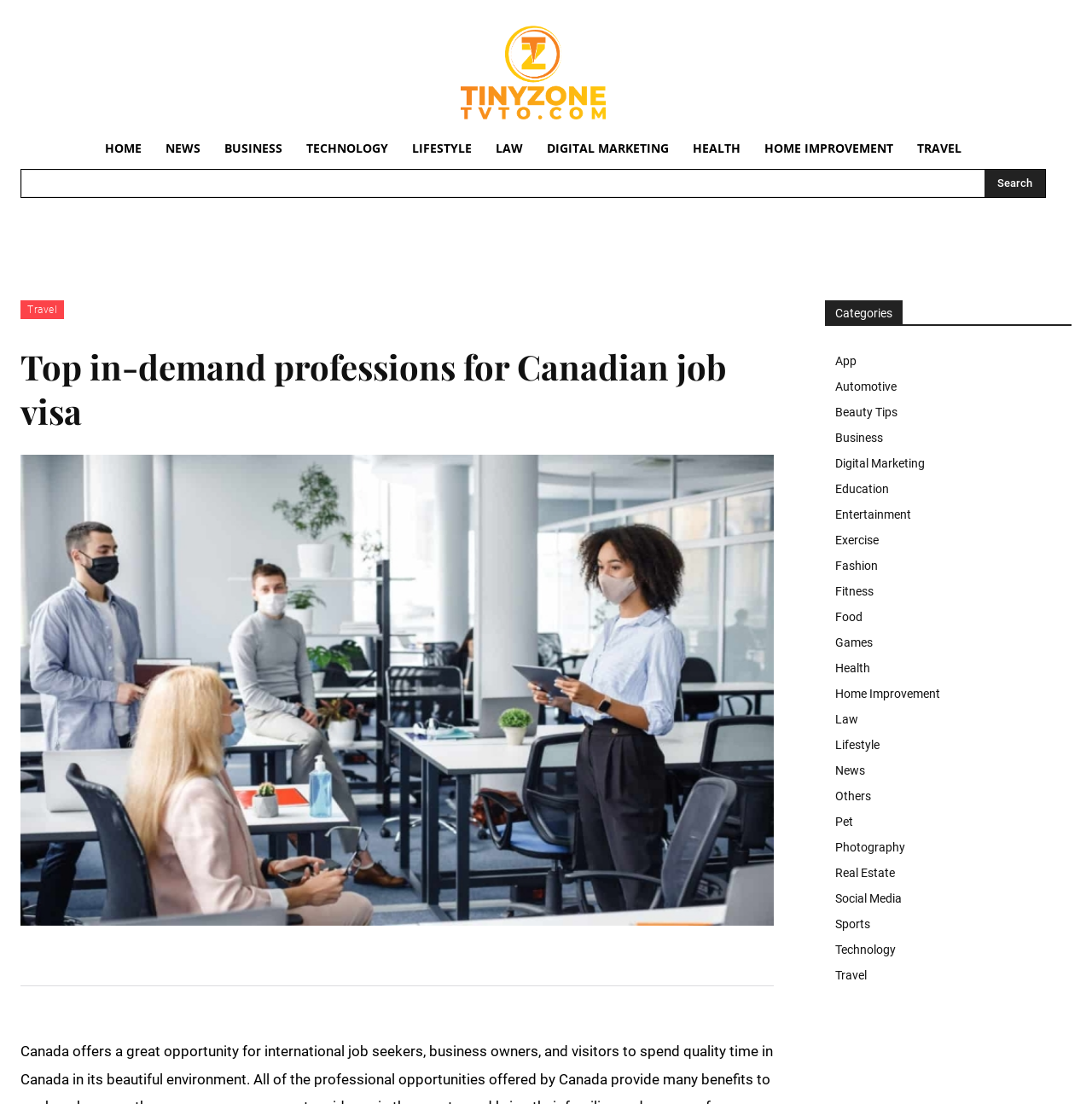Please locate the bounding box coordinates of the element that should be clicked to achieve the given instruction: "Search for something".

[0.02, 0.154, 0.957, 0.179]